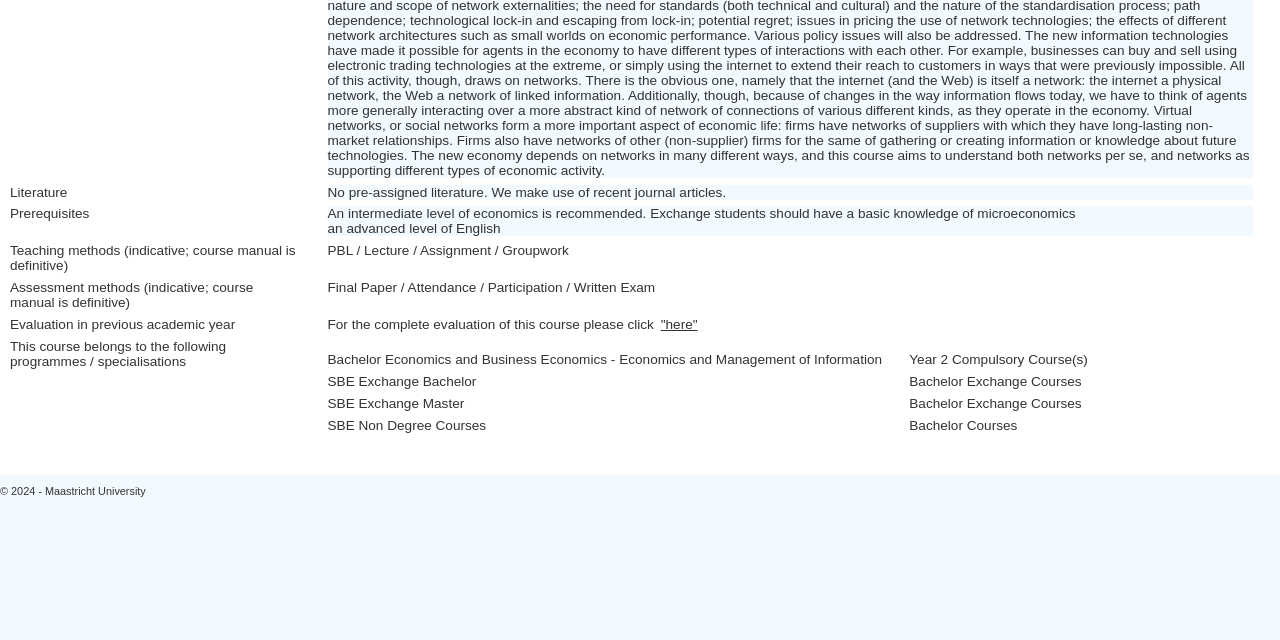Determine the bounding box coordinates of the UI element that matches the following description: ""here"". The coordinates should be four float numbers between 0 and 1 in the format [left, top, right, bottom].

[0.514, 0.495, 0.547, 0.518]